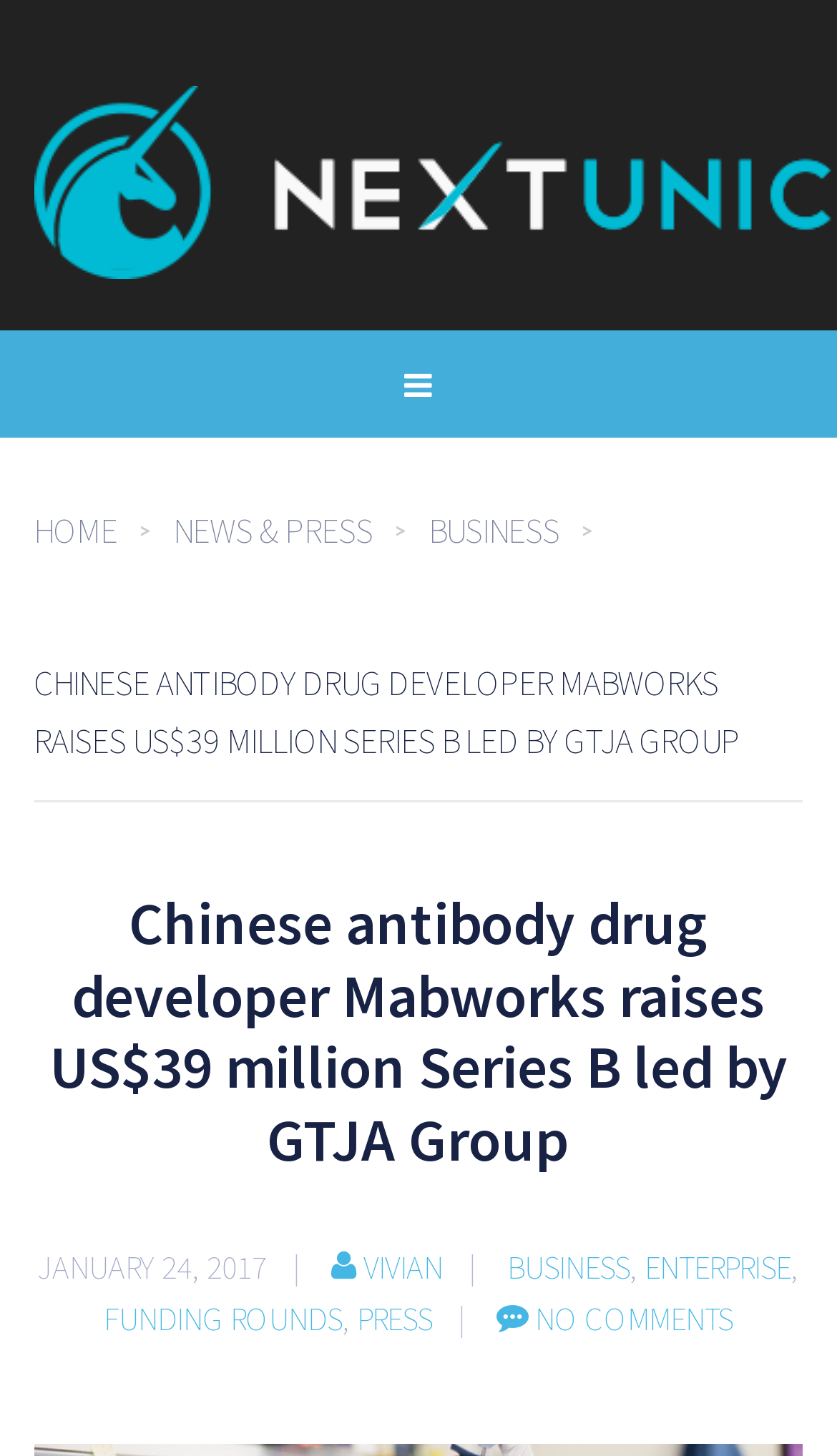Carefully examine the image and provide an in-depth answer to the question: What are the topics related to the news article?

I found the topics related to the news article by looking at the link elements with the contents 'BUSINESS' and 'ENTERPRISE' which are located below the main heading of the webpage.